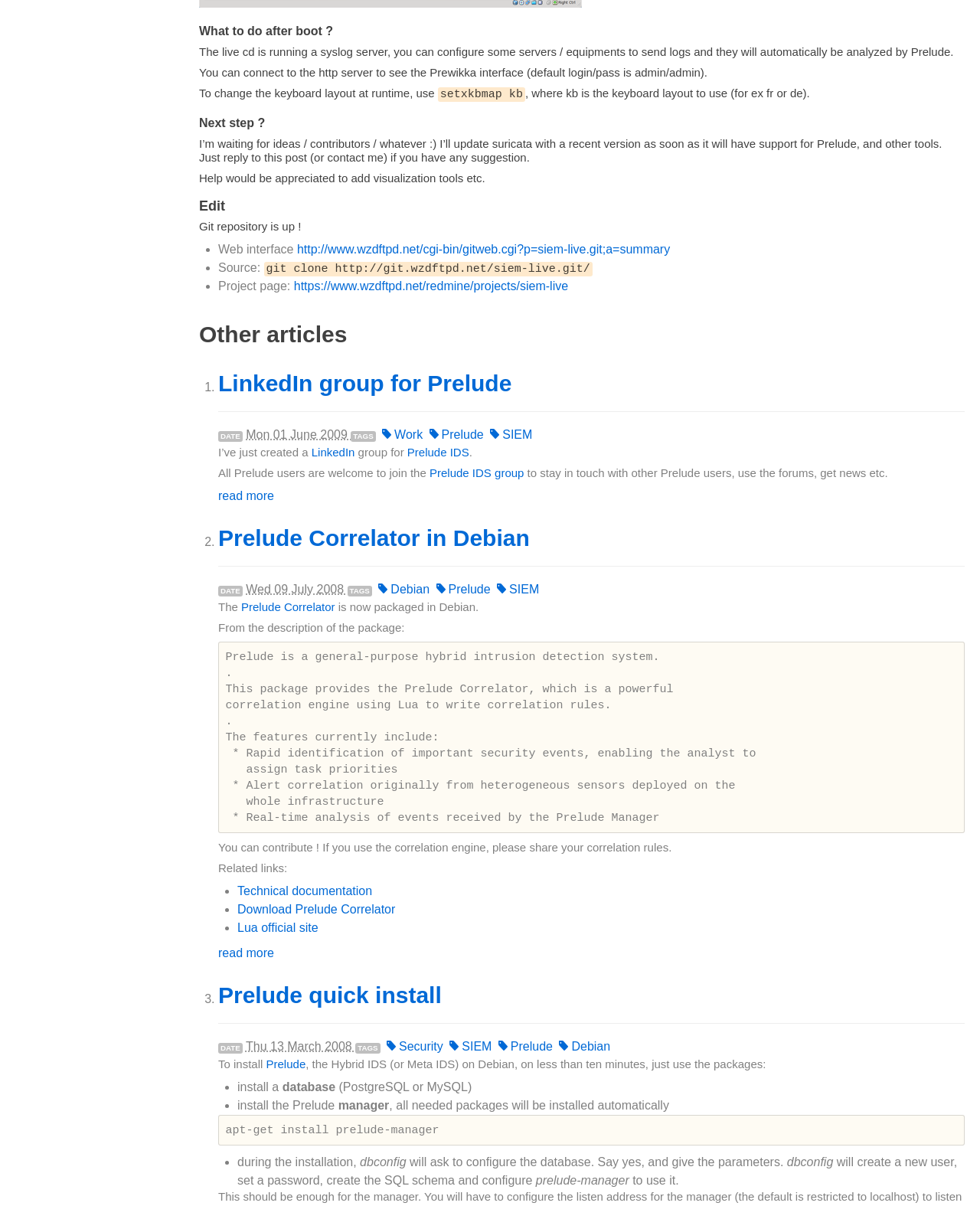Please locate the clickable area by providing the bounding box coordinates to follow this instruction: "View the 'Other articles' section".

[0.203, 0.266, 0.984, 0.289]